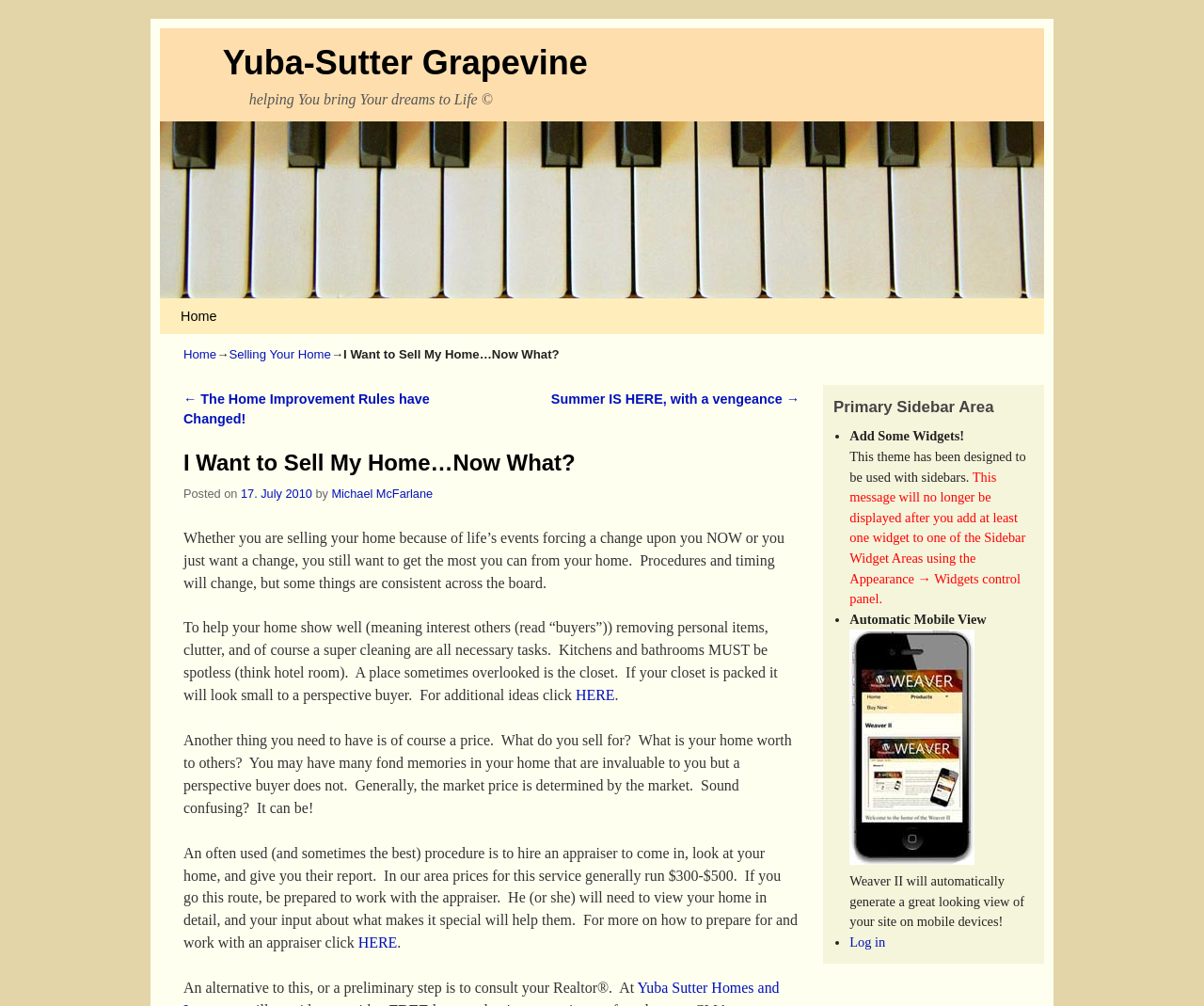Identify the bounding box coordinates of the region that needs to be clicked to carry out this instruction: "Read the article 'I Want to Sell My Home…Now What?'". Provide these coordinates as four float numbers ranging from 0 to 1, i.e., [left, top, right, bottom].

[0.285, 0.345, 0.465, 0.359]